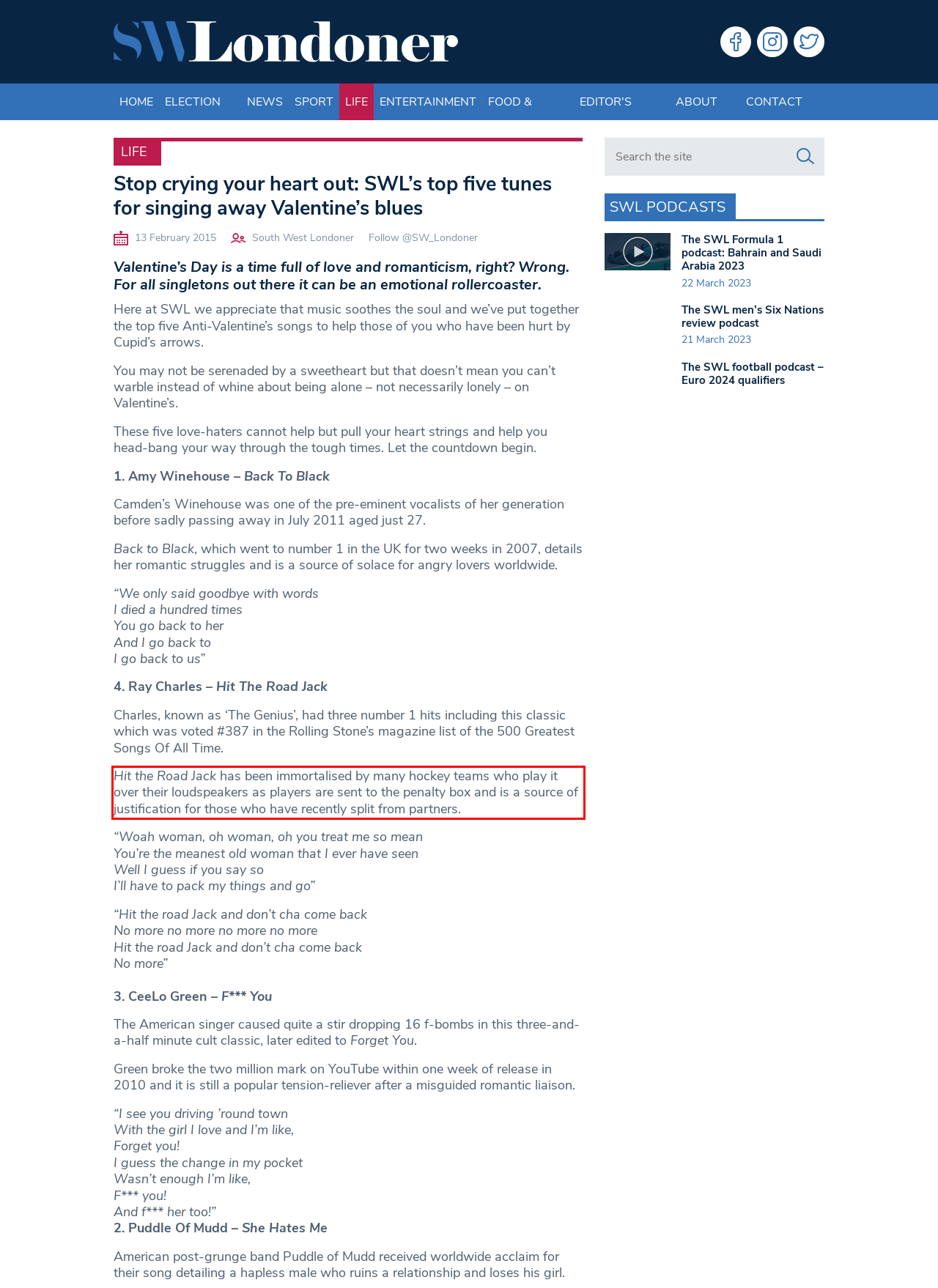In the given screenshot, locate the red bounding box and extract the text content from within it.

Hit the Road Jack has been immortalised by many hockey teams who play it over their loudspeakers as players are sent to the penalty box and is a source of justification for those who have recently split from partners.